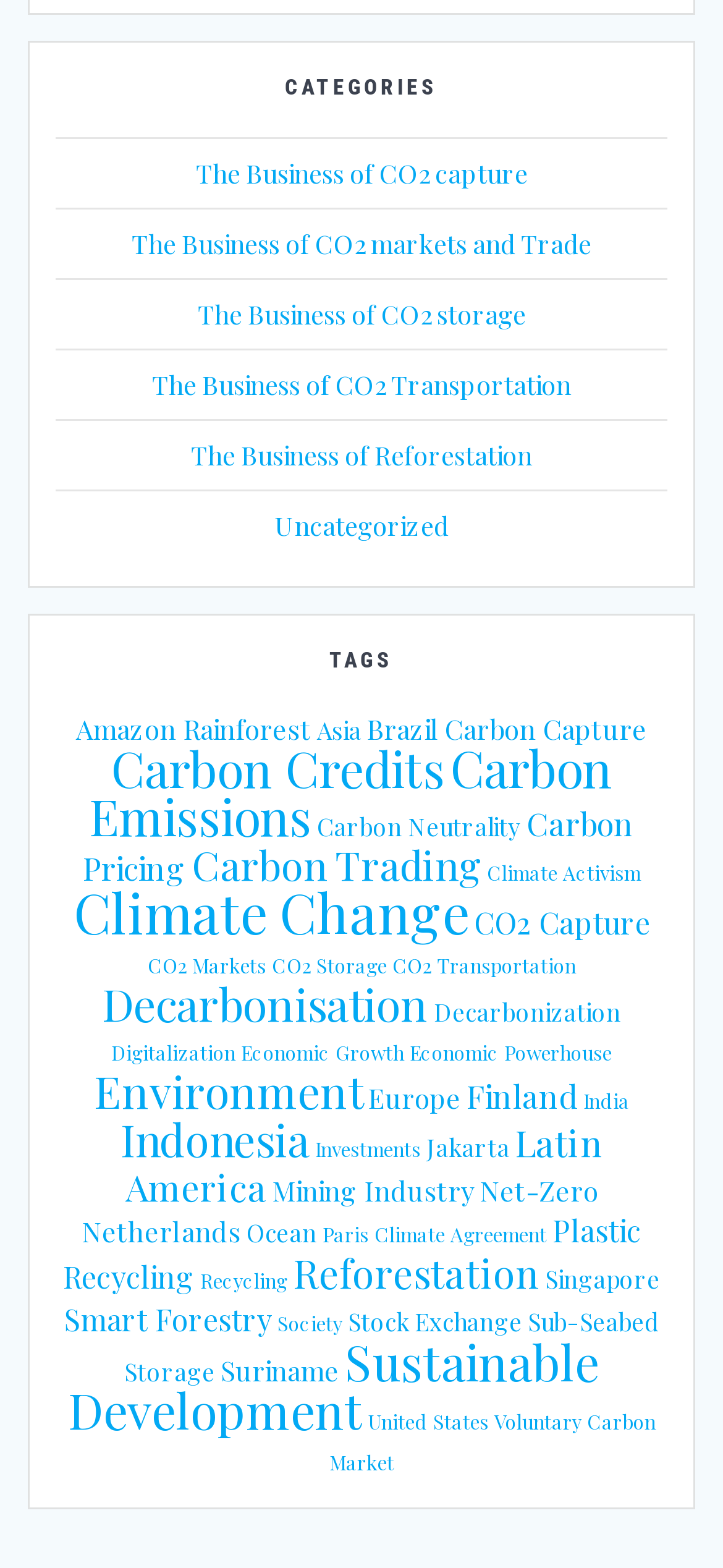How many items are related to 'Sustainable Development'?
Based on the image, respond with a single word or phrase.

28